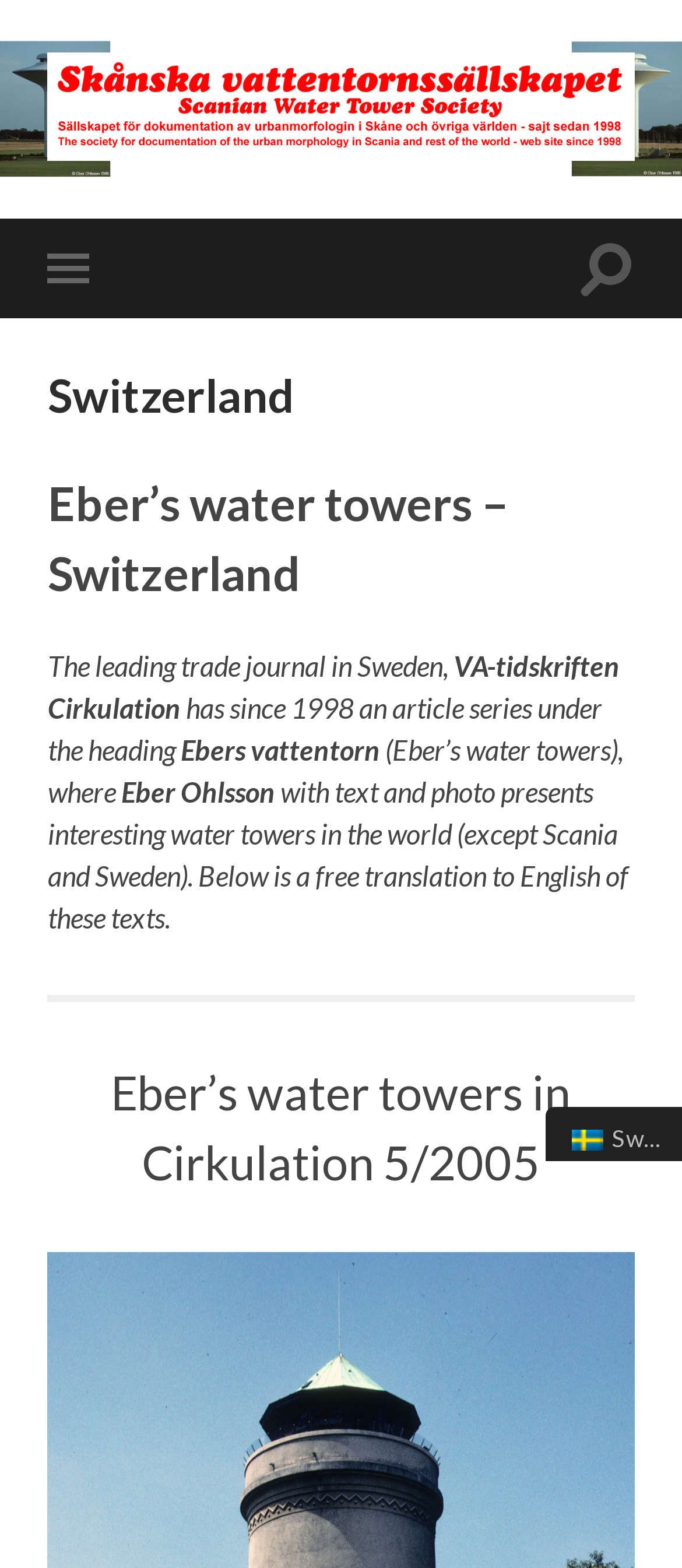Answer the question in a single word or phrase:
How many buttons are there in the top section?

2